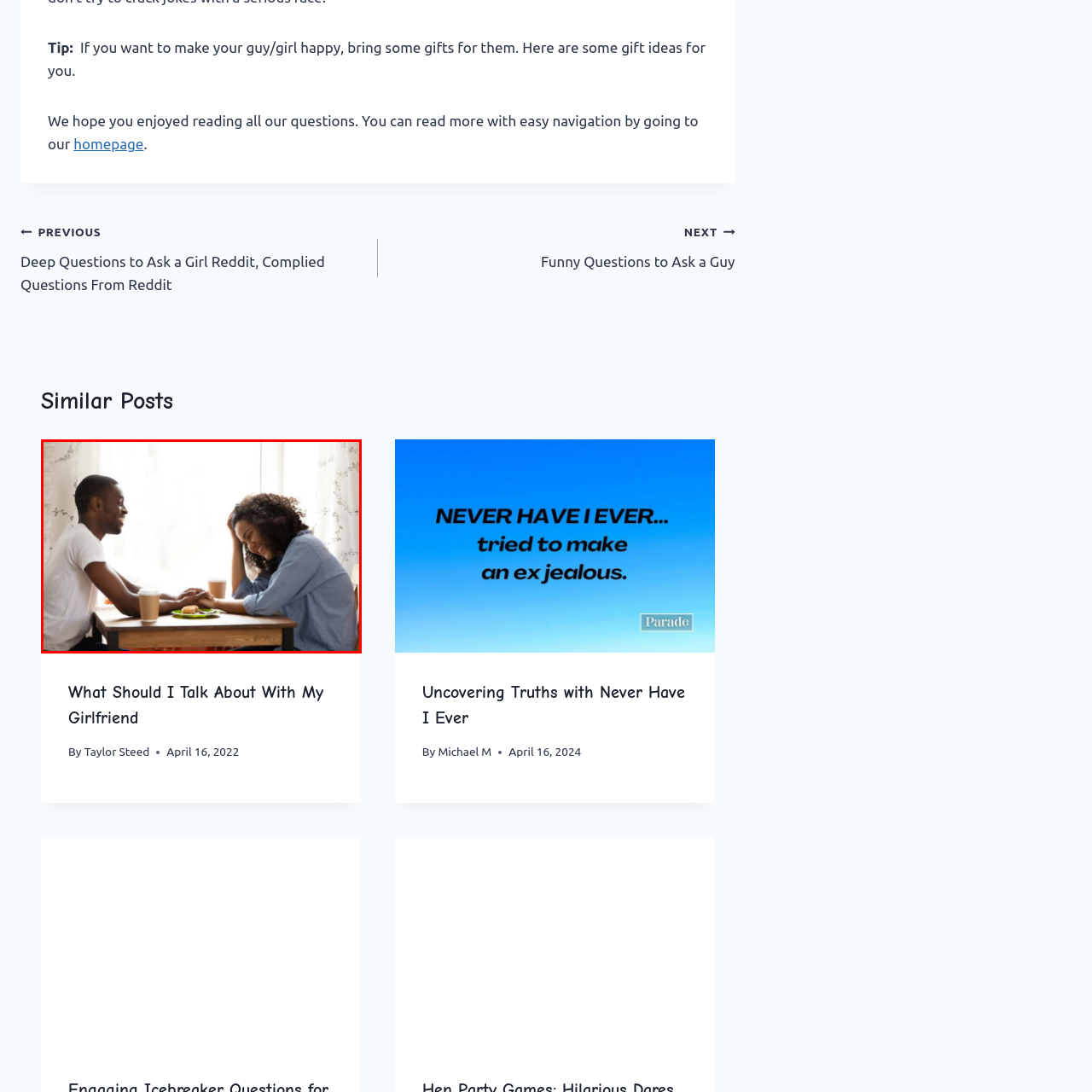Generate a detailed explanation of the image that is highlighted by the red box.

In this warm and intimate scene, a couple shares a joyful moment sitting across from each other at a cozy wooden table. The atmosphere is relaxed, illuminated by natural light streaming through sheer curtains. Both individuals display genuine smiles, with the man playfully reaching out to hold the woman's hand, who playfully rests her head on her other hand, clearly enjoying the connection. Two cups of coffee sit on the table alongside a small plate of food, enhancing the inviting ambiance of their conversation. This image beautifully captures the essence of companionship and lighthearted interaction, embodying the simple pleasures of spending time together.